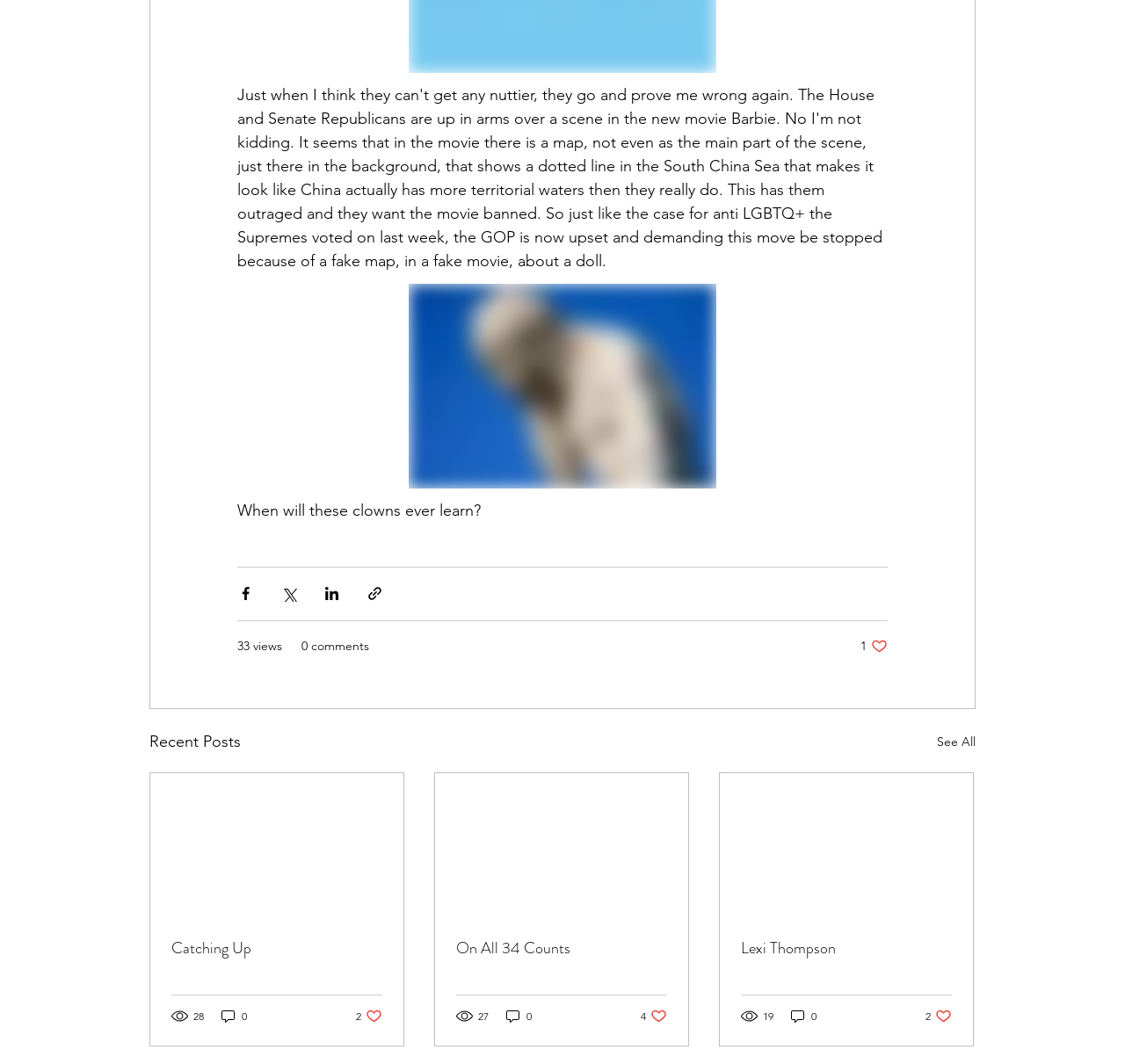Respond with a single word or short phrase to the following question: 
What is the text of the first link element in the first article?

Catching Up